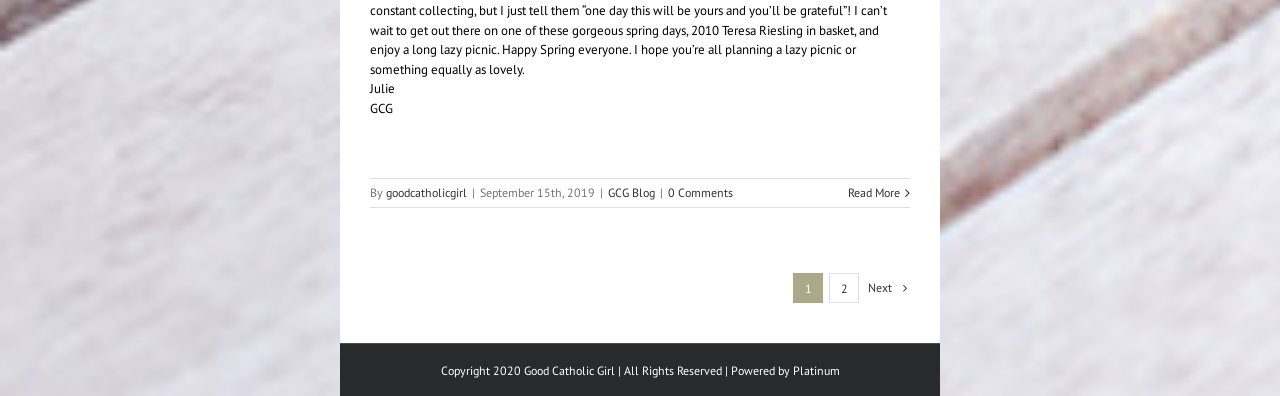Extract the bounding box coordinates for the described element: "Read More". The coordinates should be represented as four float numbers between 0 and 1: [left, top, right, bottom].

[0.662, 0.465, 0.703, 0.51]